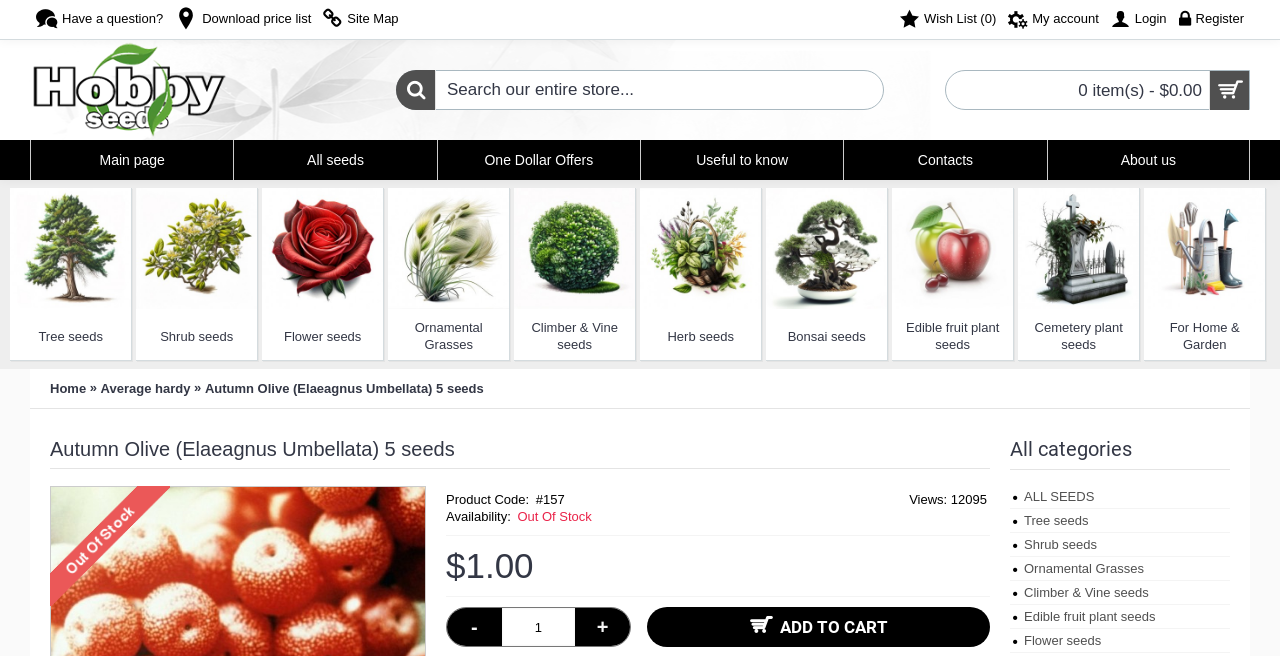Please find the bounding box coordinates of the element that you should click to achieve the following instruction: "Login to account". The coordinates should be presented as four float numbers between 0 and 1: [left, top, right, bottom].

[0.863, 0.0, 0.916, 0.061]